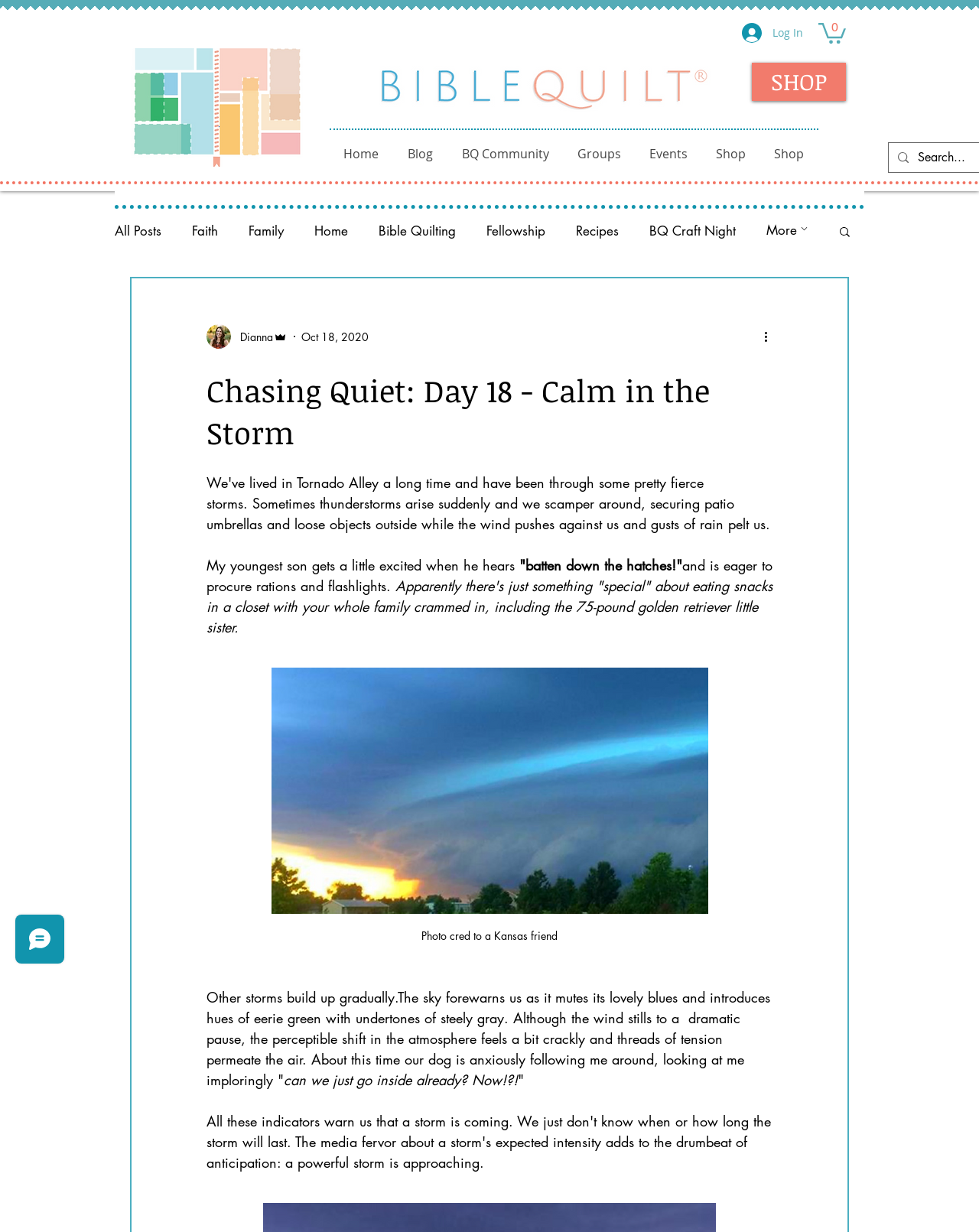Determine the bounding box coordinates of the clickable region to execute the instruction: "Click the 'Log In' button". The coordinates should be four float numbers between 0 and 1, denoted as [left, top, right, bottom].

[0.747, 0.015, 0.831, 0.038]